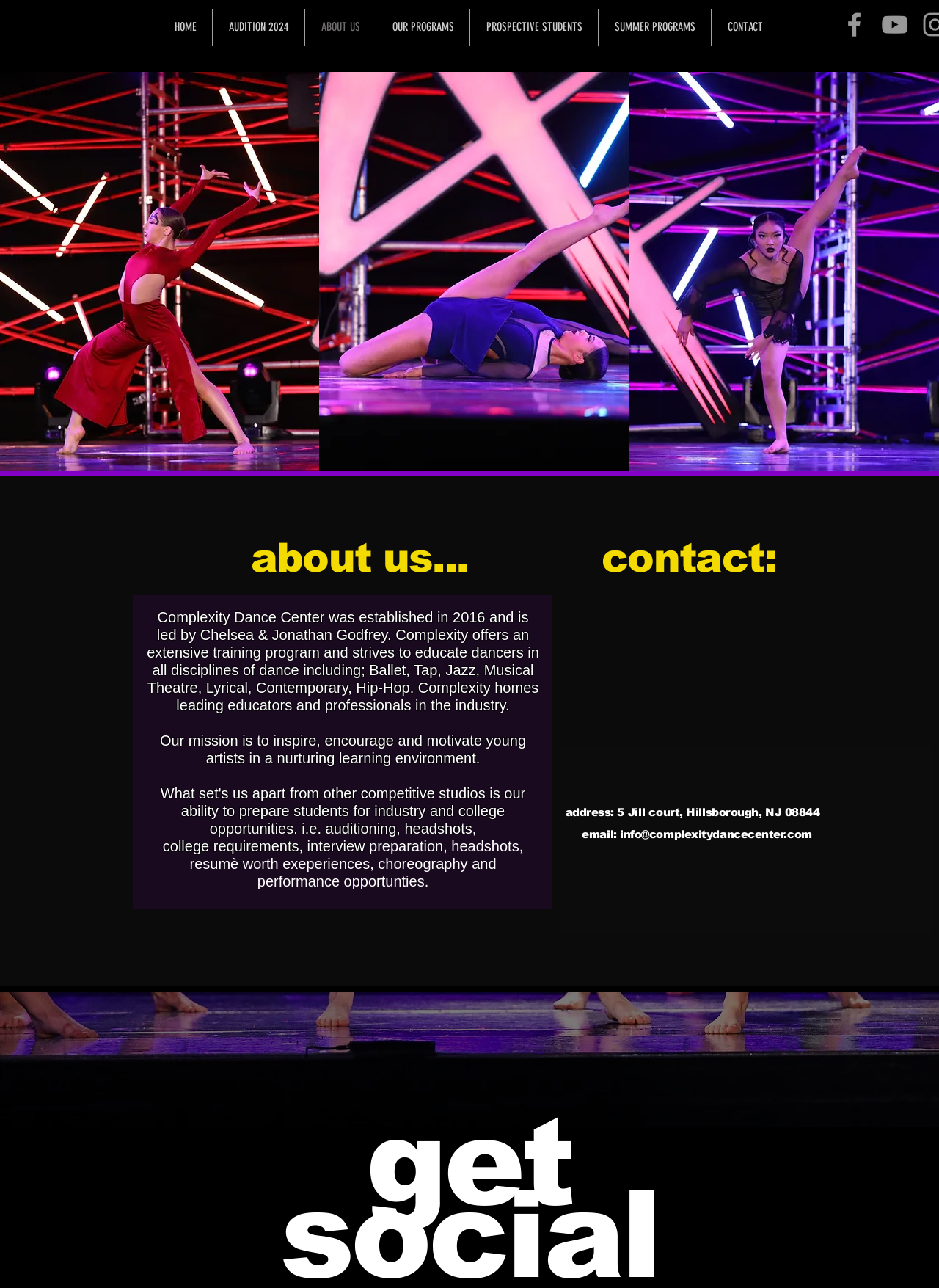Provide the bounding box coordinates of the section that needs to be clicked to accomplish the following instruction: "Click Search Icon."

None